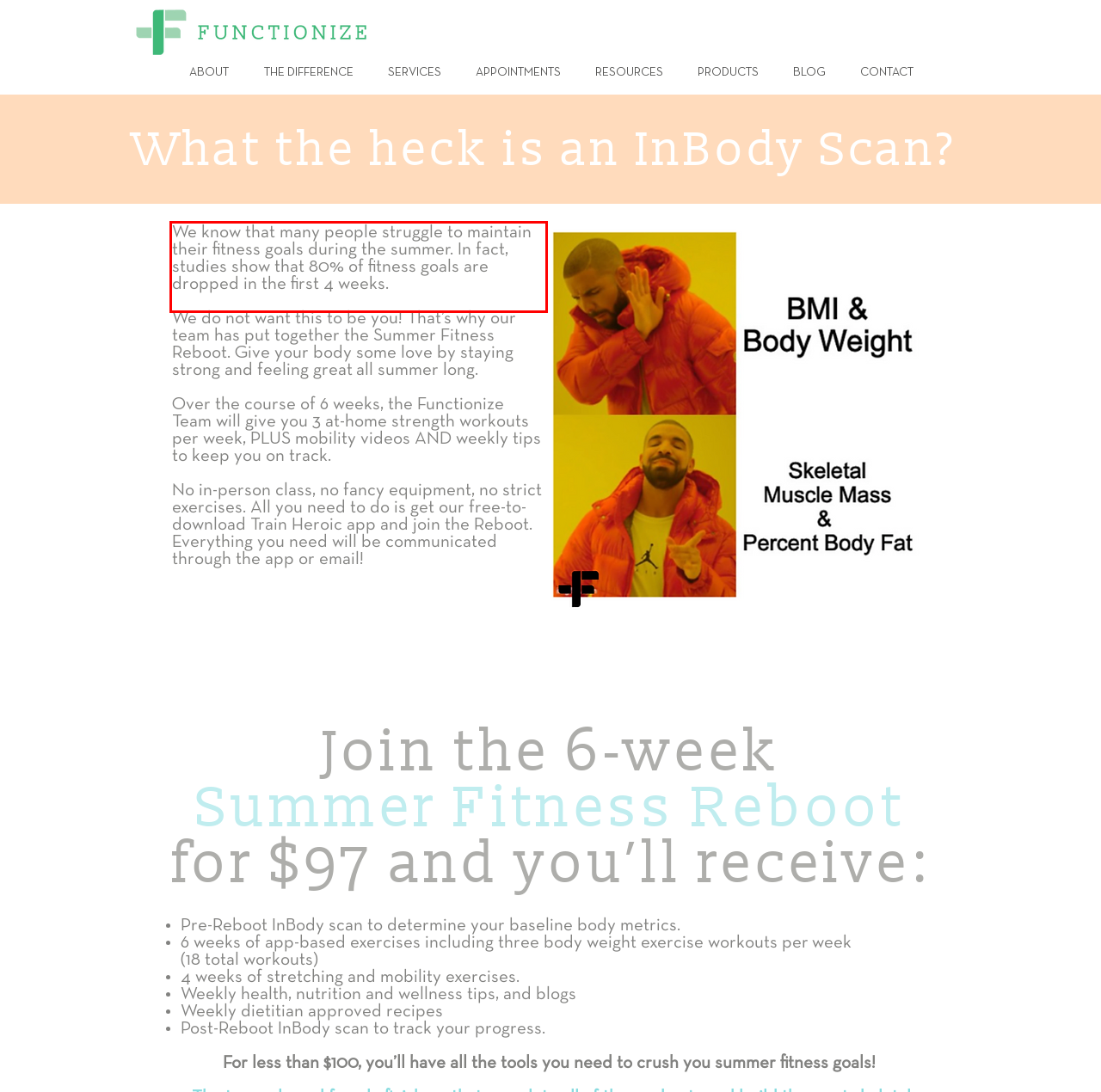The screenshot you have been given contains a UI element surrounded by a red rectangle. Use OCR to read and extract the text inside this red rectangle.

We know that many people struggle to maintain their fitness goals during the summer. In fact, studies show that 80% of fitness goals are dropped in the first 4 weeks.